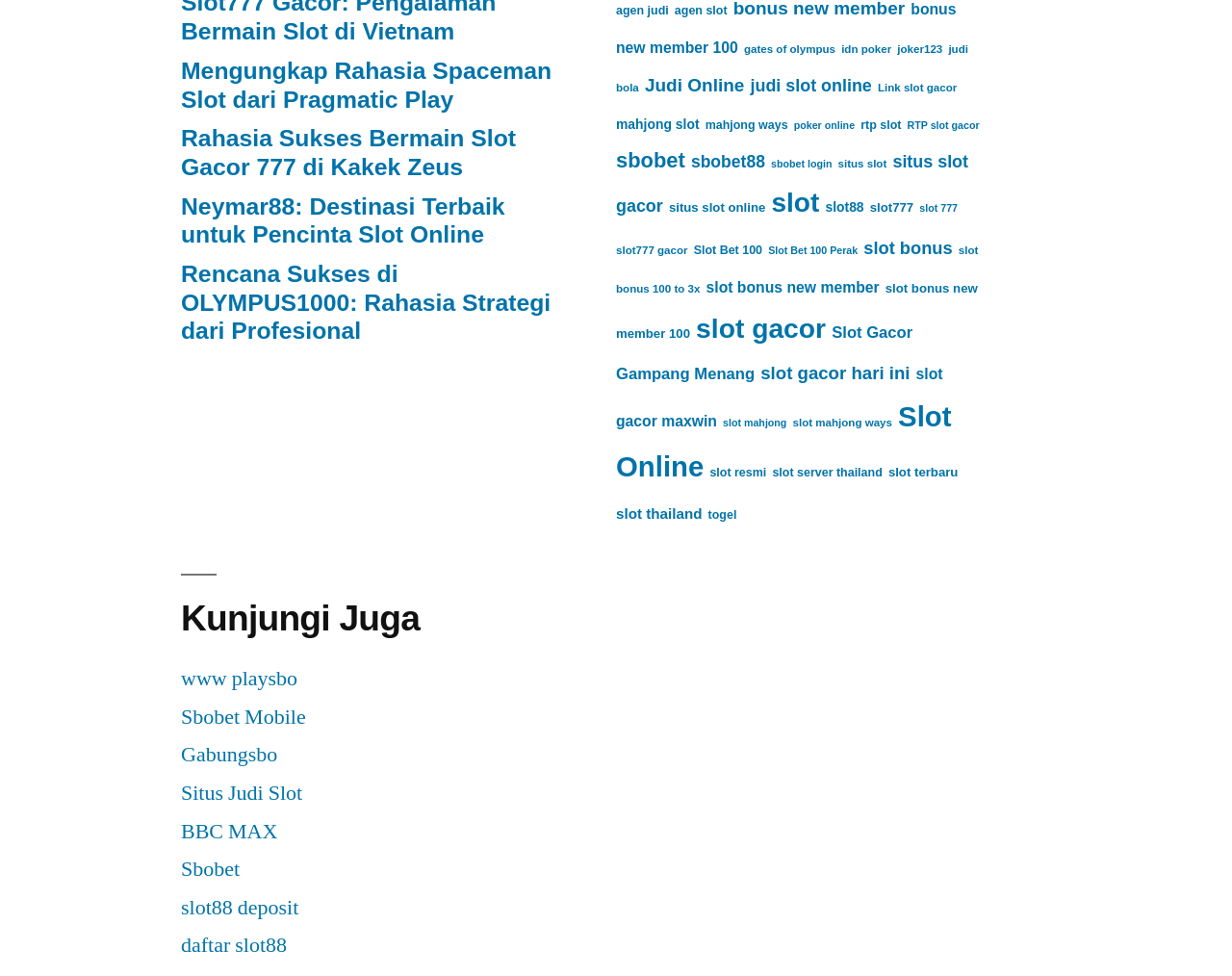Please locate the bounding box coordinates of the element that should be clicked to achieve the given instruction: "Visit the page for agen judi".

[0.5, 0.004, 0.543, 0.018]